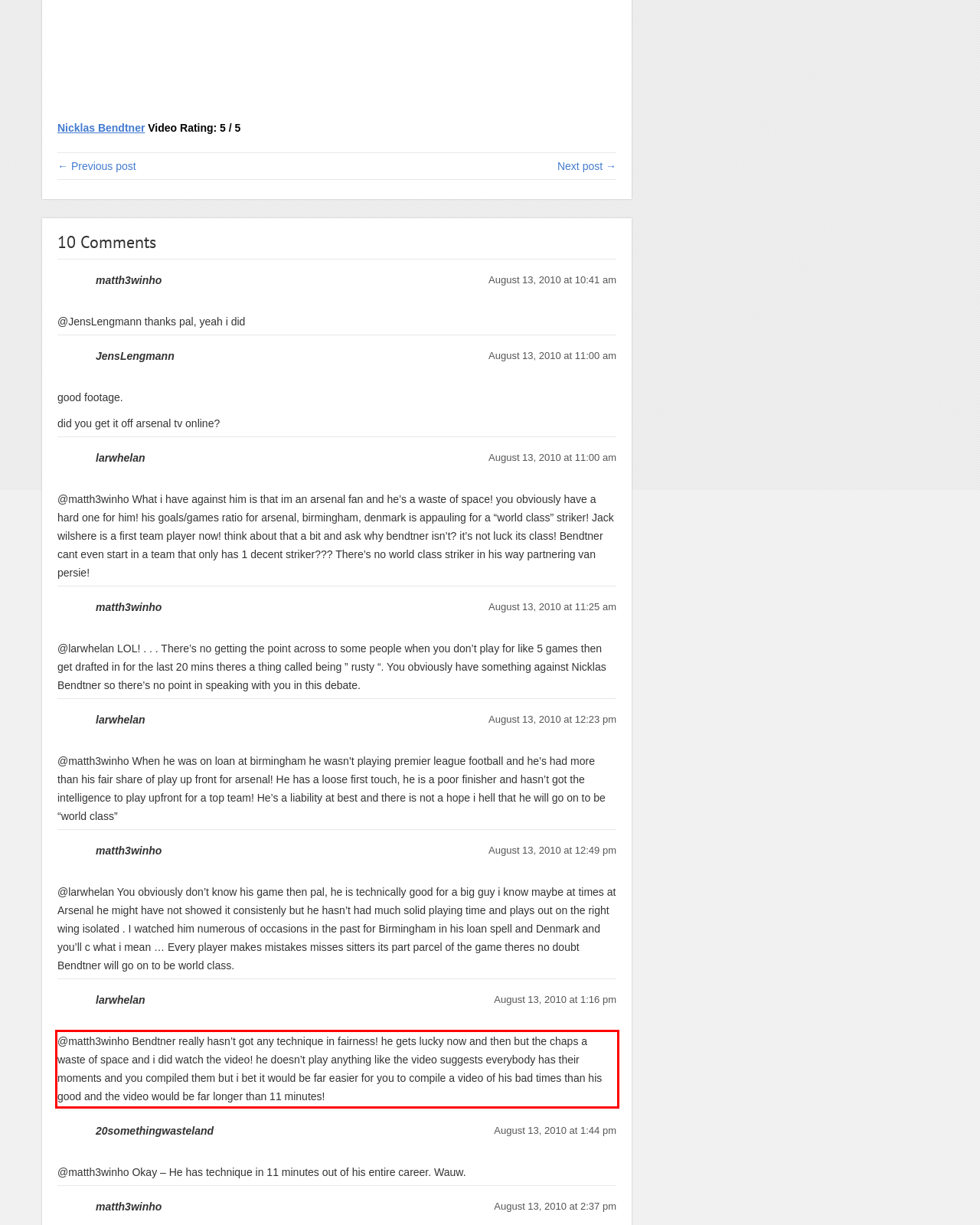Given a screenshot of a webpage, identify the red bounding box and perform OCR to recognize the text within that box.

@matth3winho Bendtner really hasn’t got any technique in fairness! he gets lucky now and then but the chaps a waste of space and i did watch the video! he doesn’t play anything like the video suggests everybody has their moments and you compiled them but i bet it would be far easier for you to compile a video of his bad times than his good and the video would be far longer than 11 minutes!